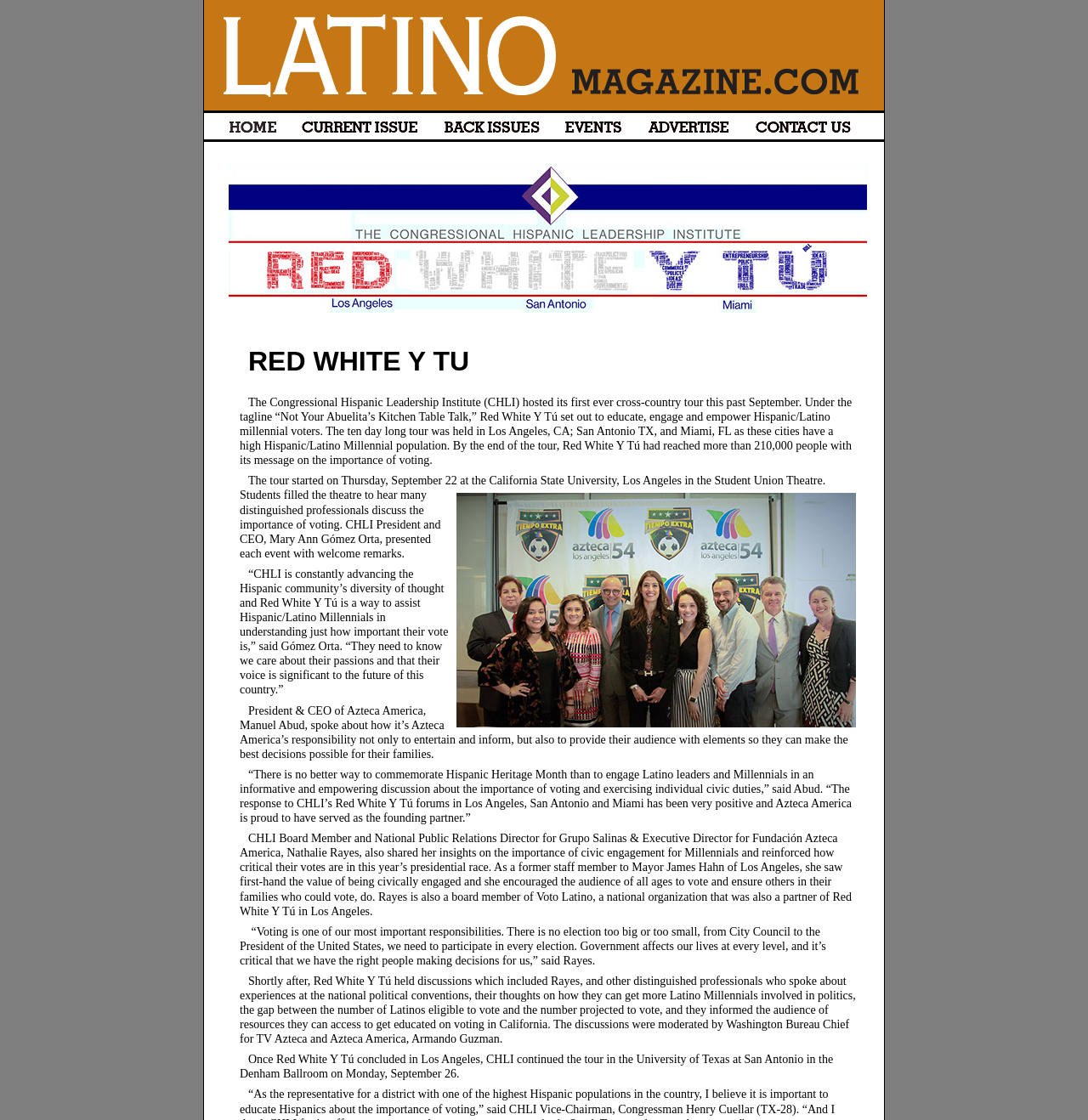Kindly respond to the following question with a single word or a brief phrase: 
What is the name of the tour?

Red White Y Tú